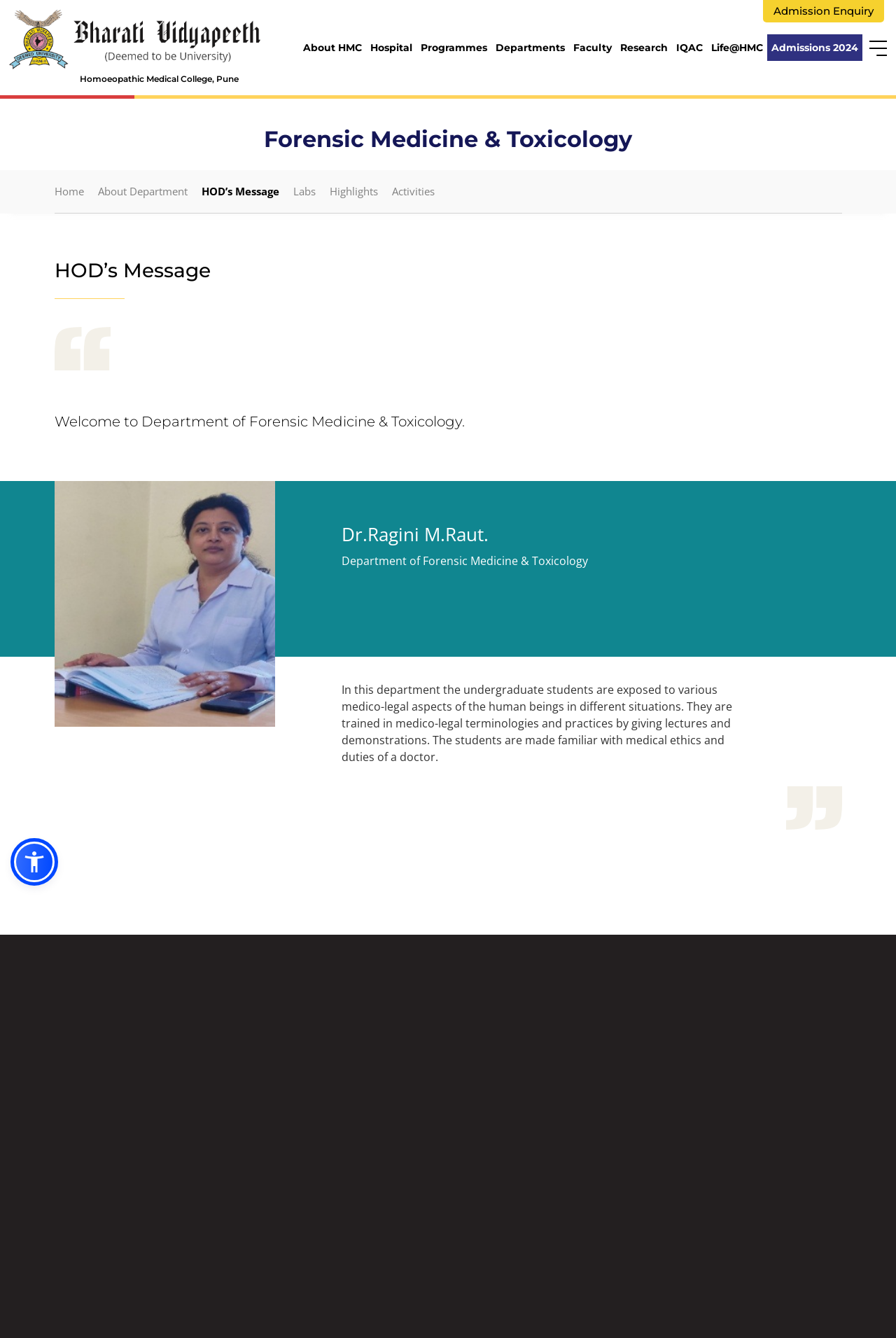Based on the image, provide a detailed response to the question:
What is the name of the HOD of the department?

The name of the HOD of the department can be found in the heading 'Dr.Ragini M.Raut.' which is a child element of the figure element containing the image of Dr. Milind R Gidde.